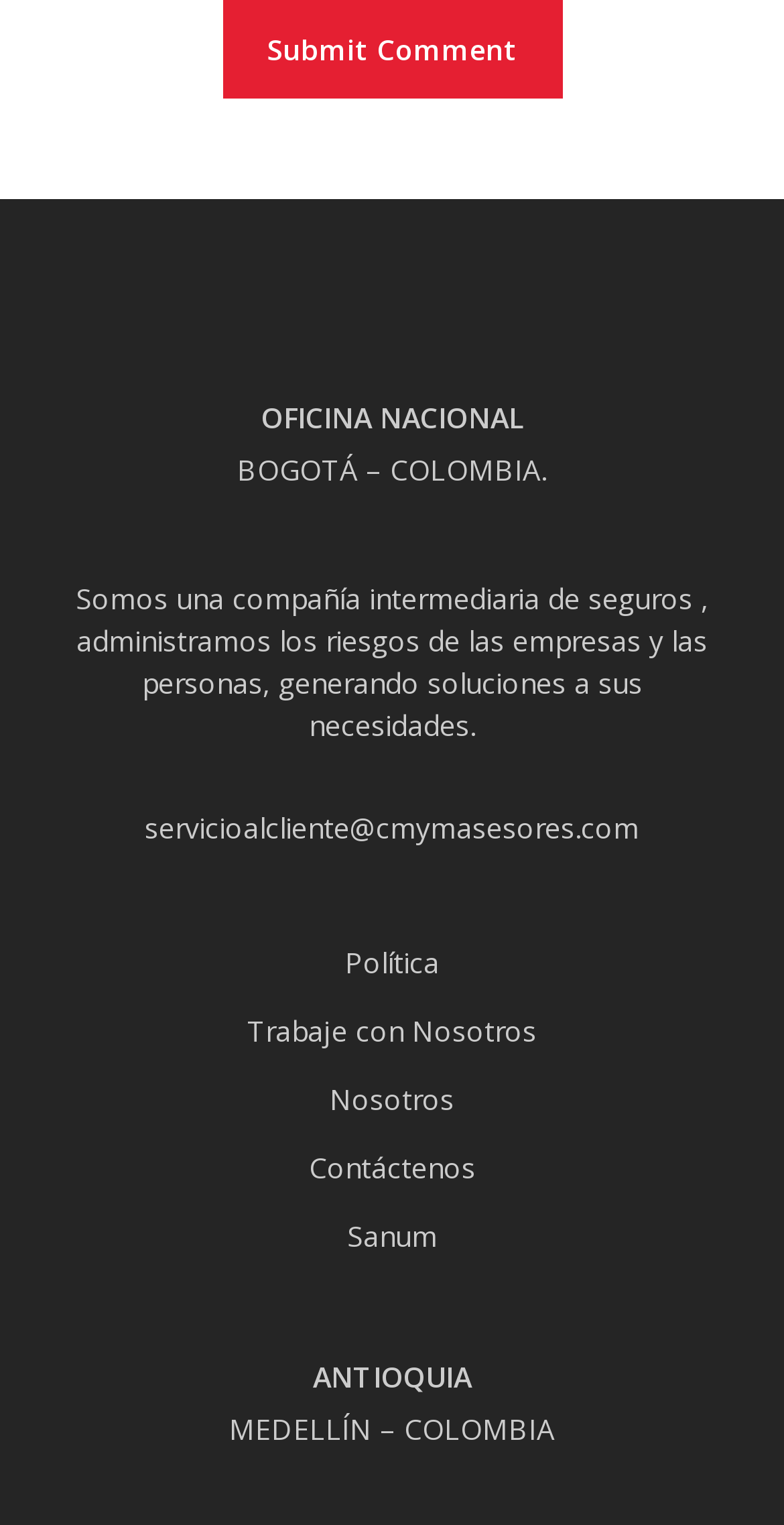How many offices does the company have? Observe the screenshot and provide a one-word or short phrase answer.

2